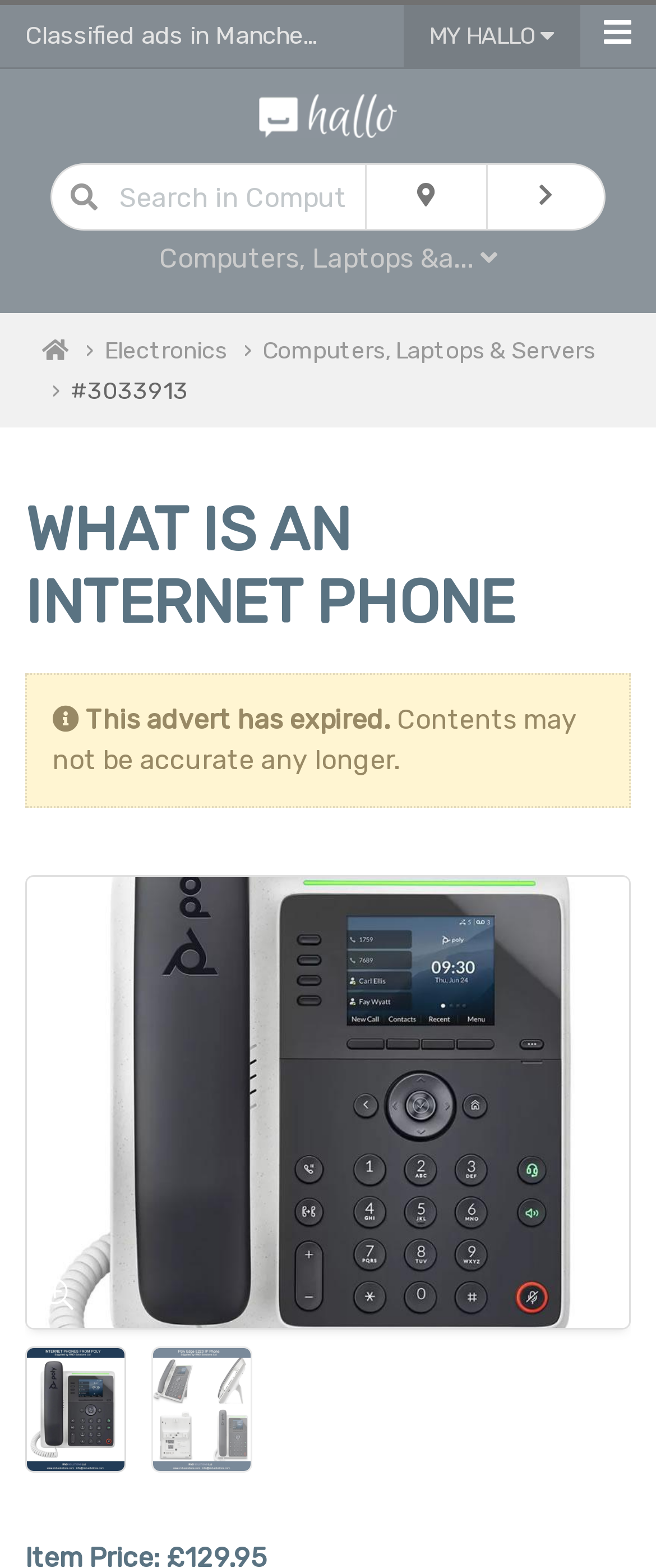Point out the bounding box coordinates of the section to click in order to follow this instruction: "Search in Computers, Laptops &a...".

[0.077, 0.105, 0.559, 0.147]